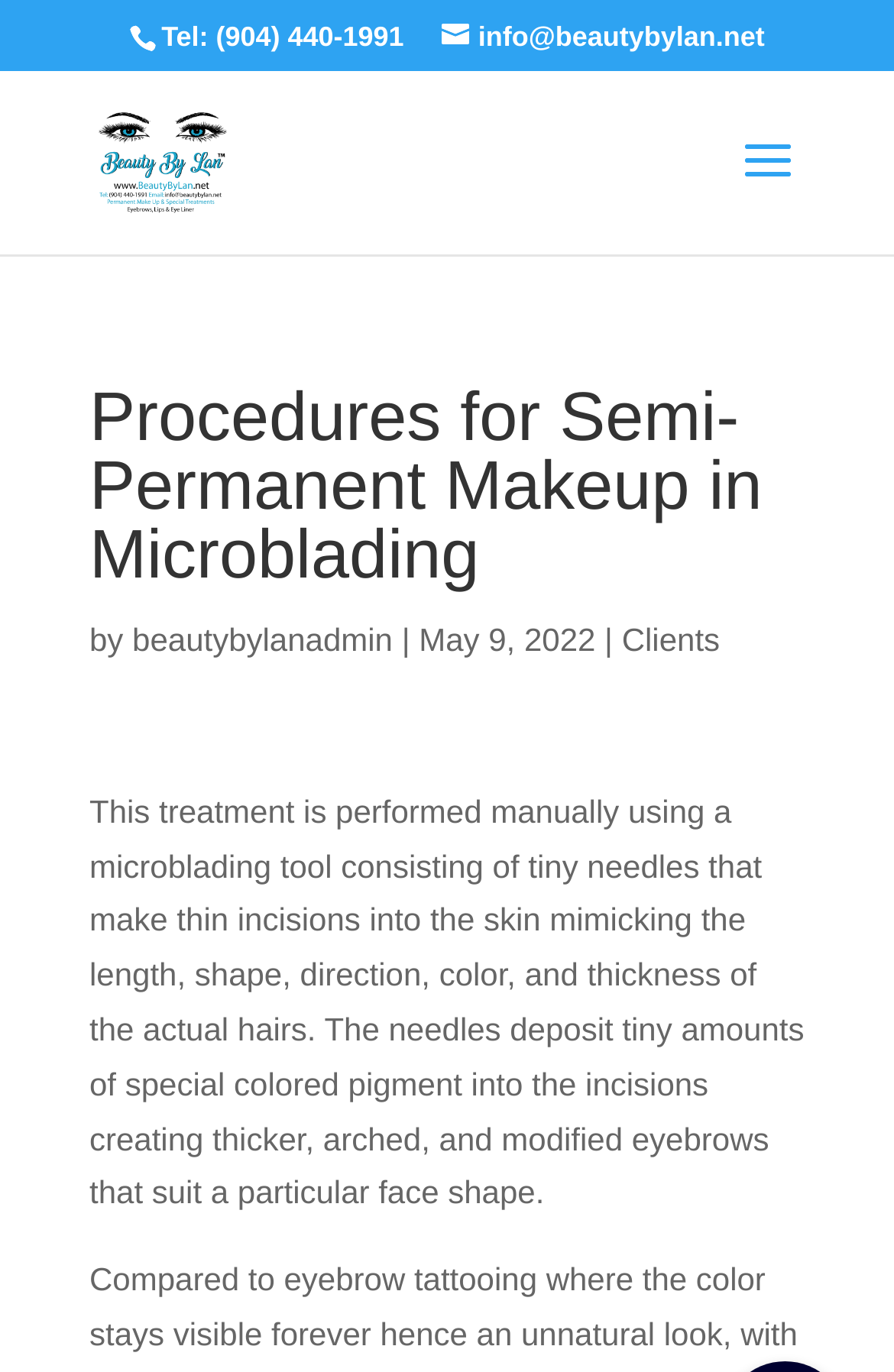What is the section below the main heading about?
Please ensure your answer is as detailed and informative as possible.

I found that the section below the main heading is about the author and date of the article by looking at the text, which says 'by beautybylanadmin | May 9, 2022'.